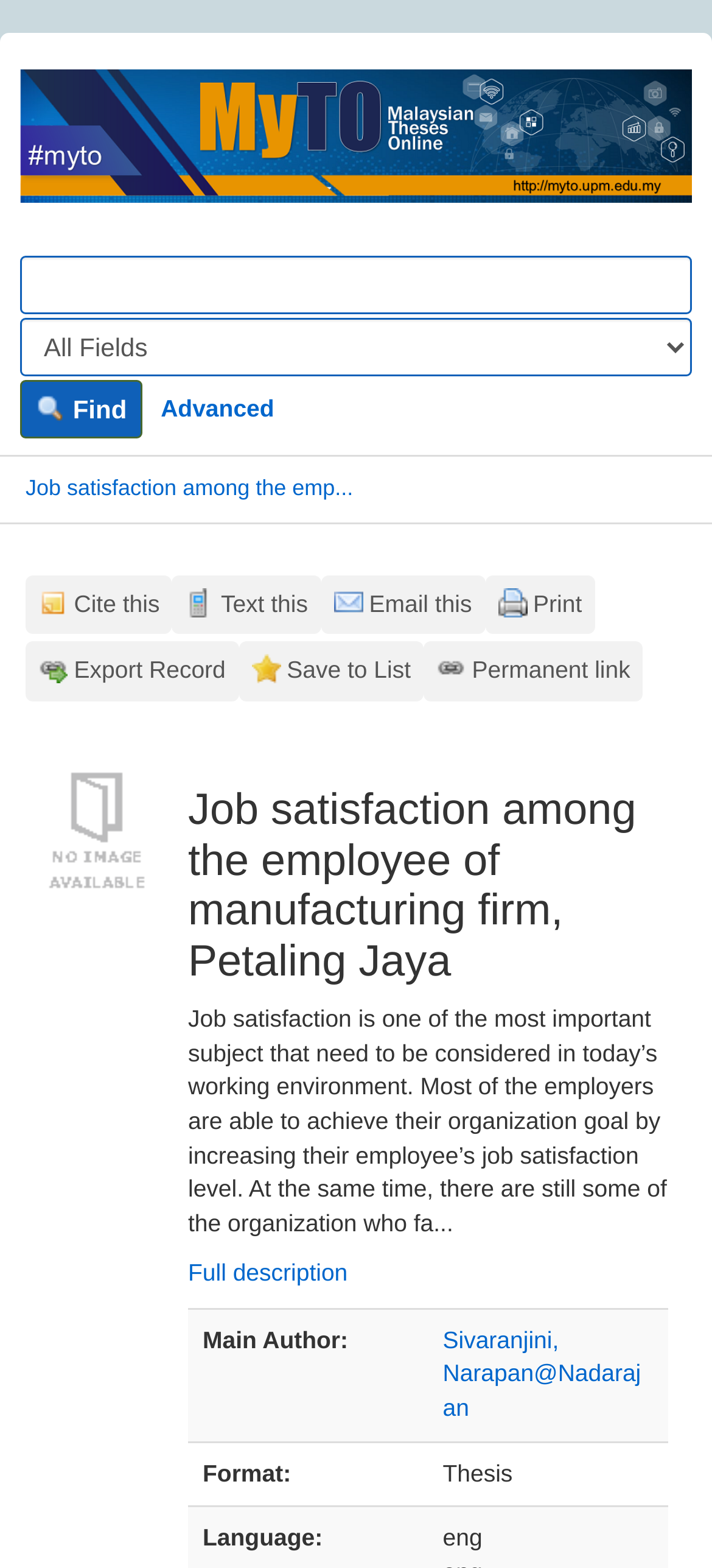With reference to the screenshot, provide a detailed response to the question below:
What is the topic of the current webpage?

The topic of the current webpage is 'Job satisfaction among the employee of manufacturing firm, Petaling Jaya', which is indicated by the meta description and the heading on the webpage.